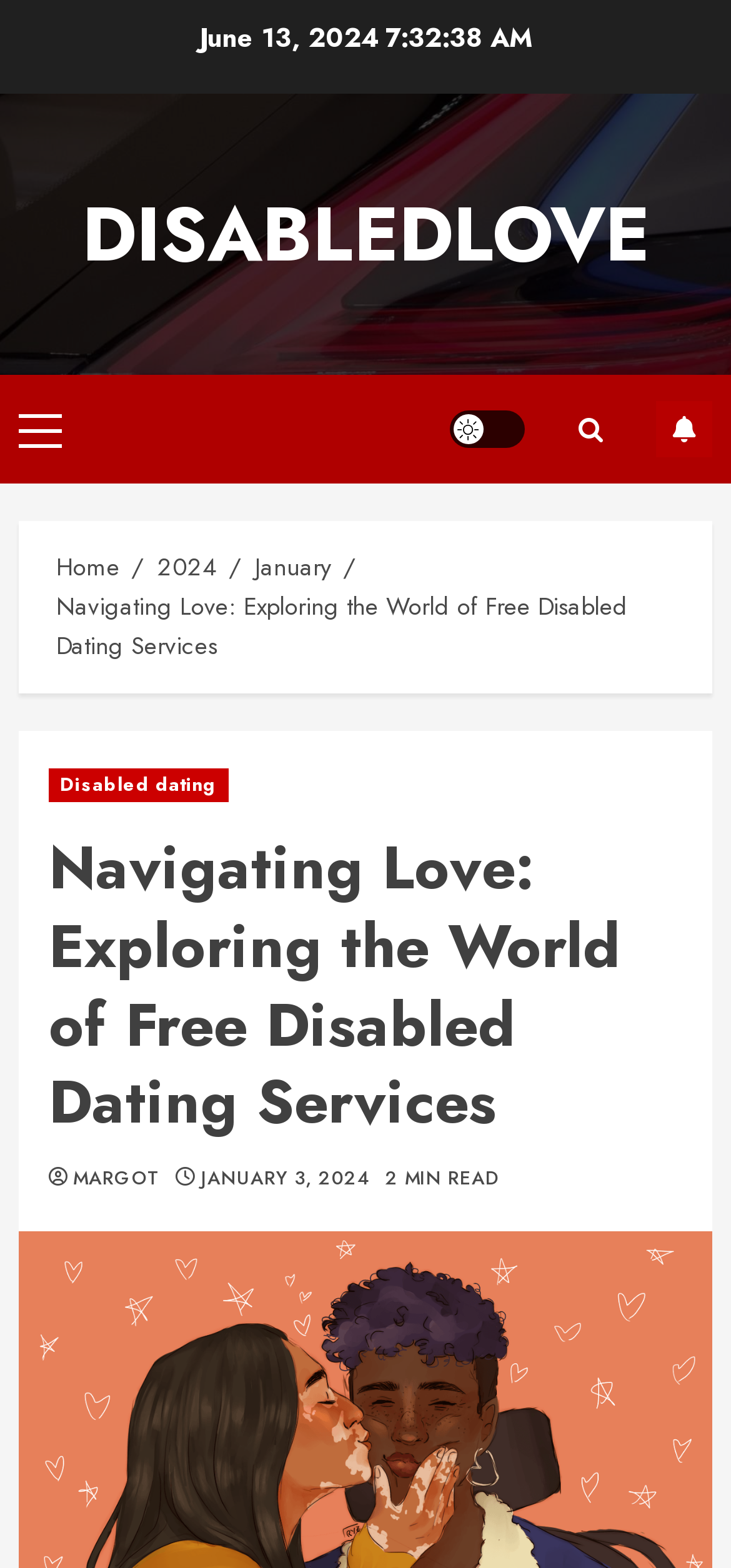What is the category of the article?
Examine the screenshot and reply with a single word or phrase.

Disabled dating